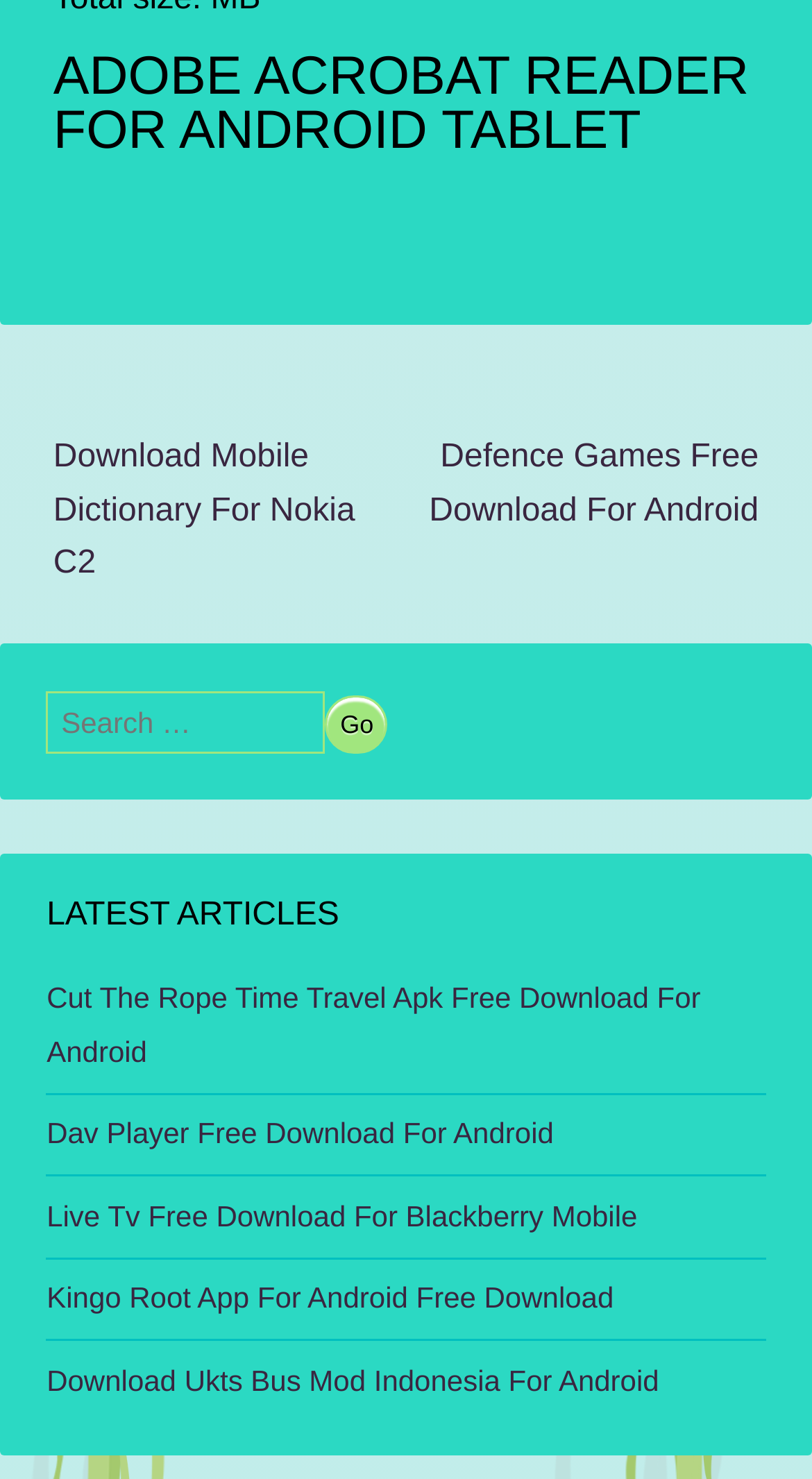How many links are available under 'LATEST ARTICLES'?
Answer the question with a detailed and thorough explanation.

Under the 'LATEST ARTICLES' heading, there are five links to different articles or downloads, including 'Cut The Rope Time Travel Apk Free Download For Android', 'Dav Player Free Download For Android', and three others.